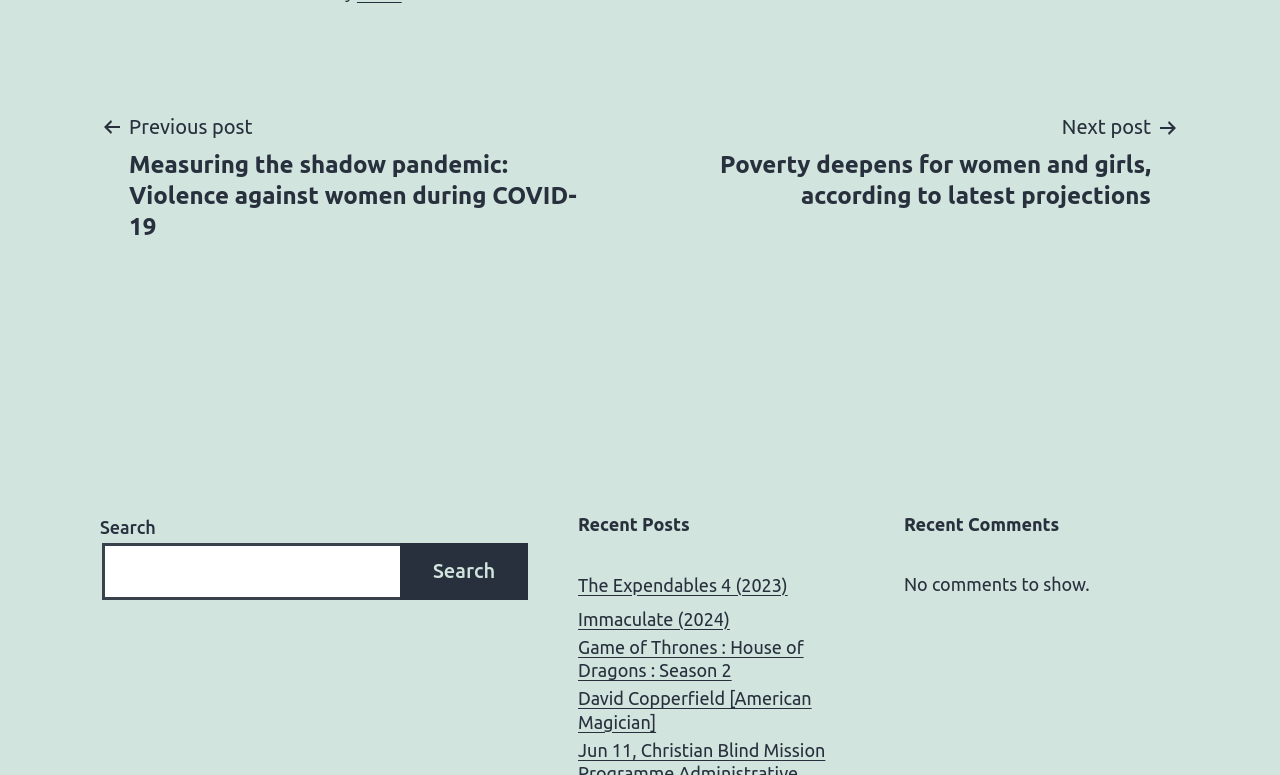Using a single word or phrase, answer the following question: 
What is the format of the post titles?

Title (Year)